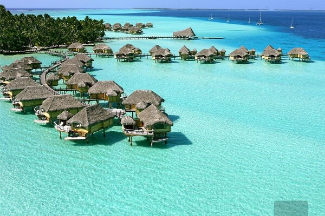Break down the image into a detailed narrative.

The image captures a stunning aerial view of luxurious overwater bungalows, characteristic of the picturesque resorts found in Bora Bora. These elegantly constructed huts, featuring thatched roofs, are nestled within the vibrant turquoise waters that define the region. Surrounding palm trees add a touch of tropical charm, while the clarity of the water allows for glimpses of the sandy bottom below. In the backdrop, sailboats gently float on the horizon, completing this serene paradise landscape. This idyllic scene exemplifies the ultimate getaway spot, inviting visitors to experience relaxation and beauty in one of the world's most sought-after destinations.